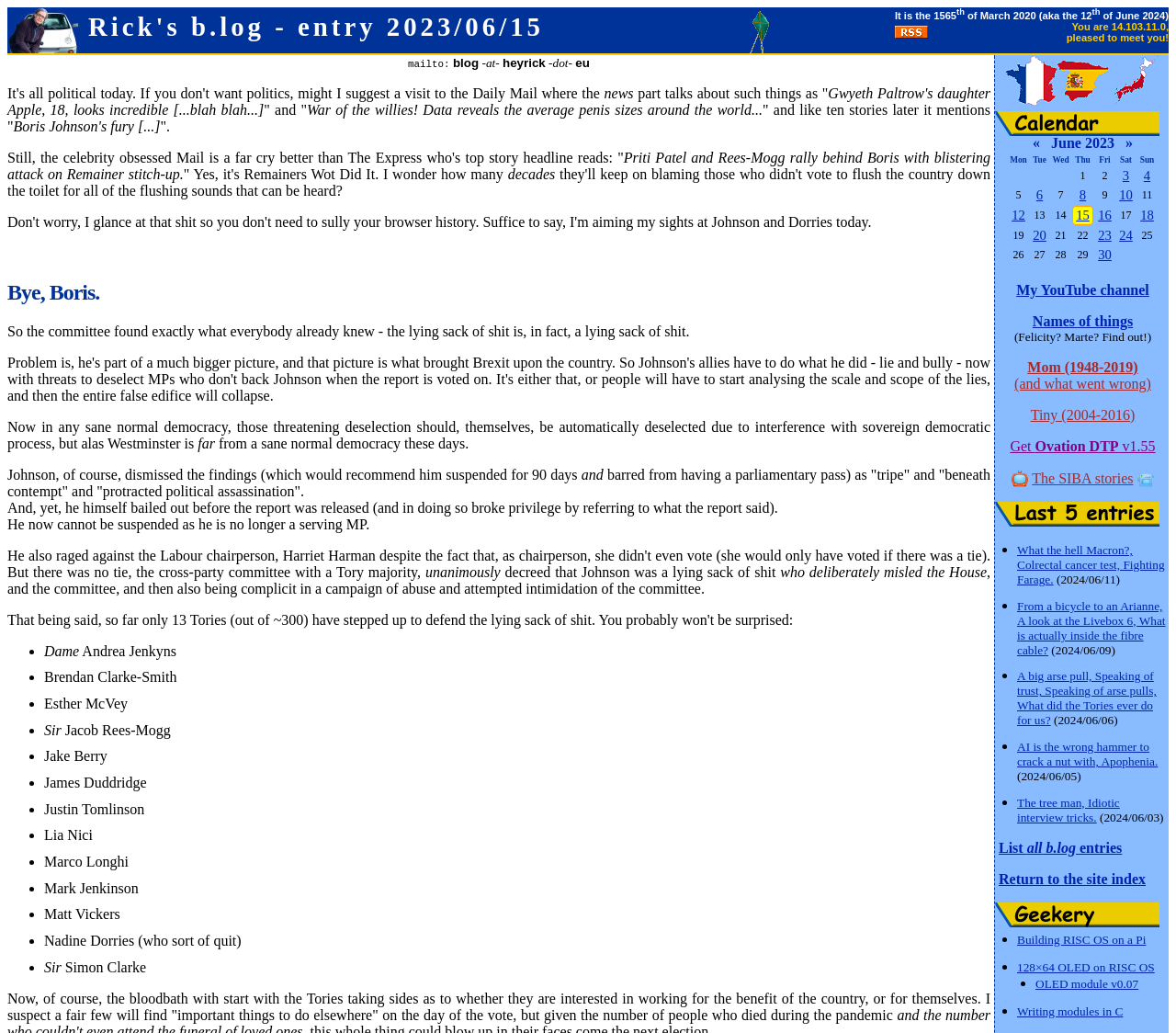How many list markers are there in the webpage?
Based on the screenshot, respond with a single word or phrase.

13